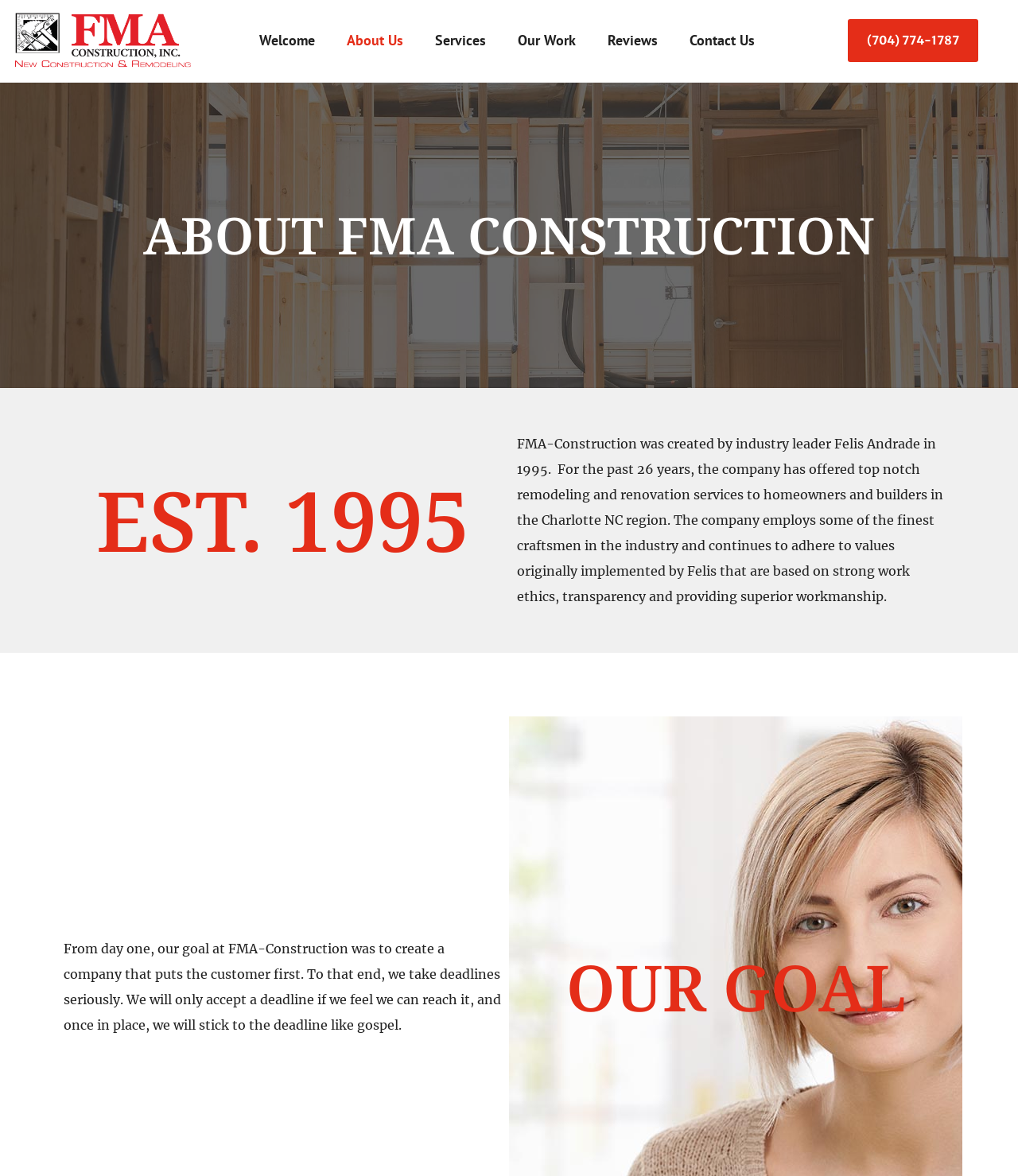Find and extract the text of the primary heading on the webpage.

ABOUT FMA CONSTRUCTION